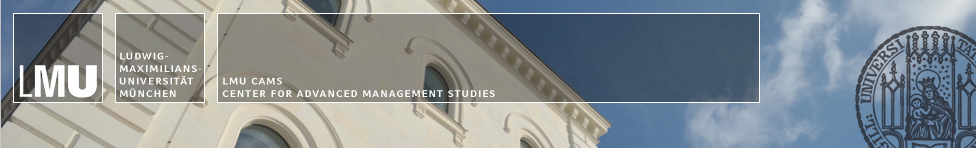What is the focus of the Center for Advanced Management Studies?
Provide an in-depth and detailed explanation in response to the question.

The visual representation encapsulates the center's focus on advanced management methodologies and its affiliation with a prestigious university, which implies that the focus of the Center for Advanced Management Studies is on advanced management methodologies.